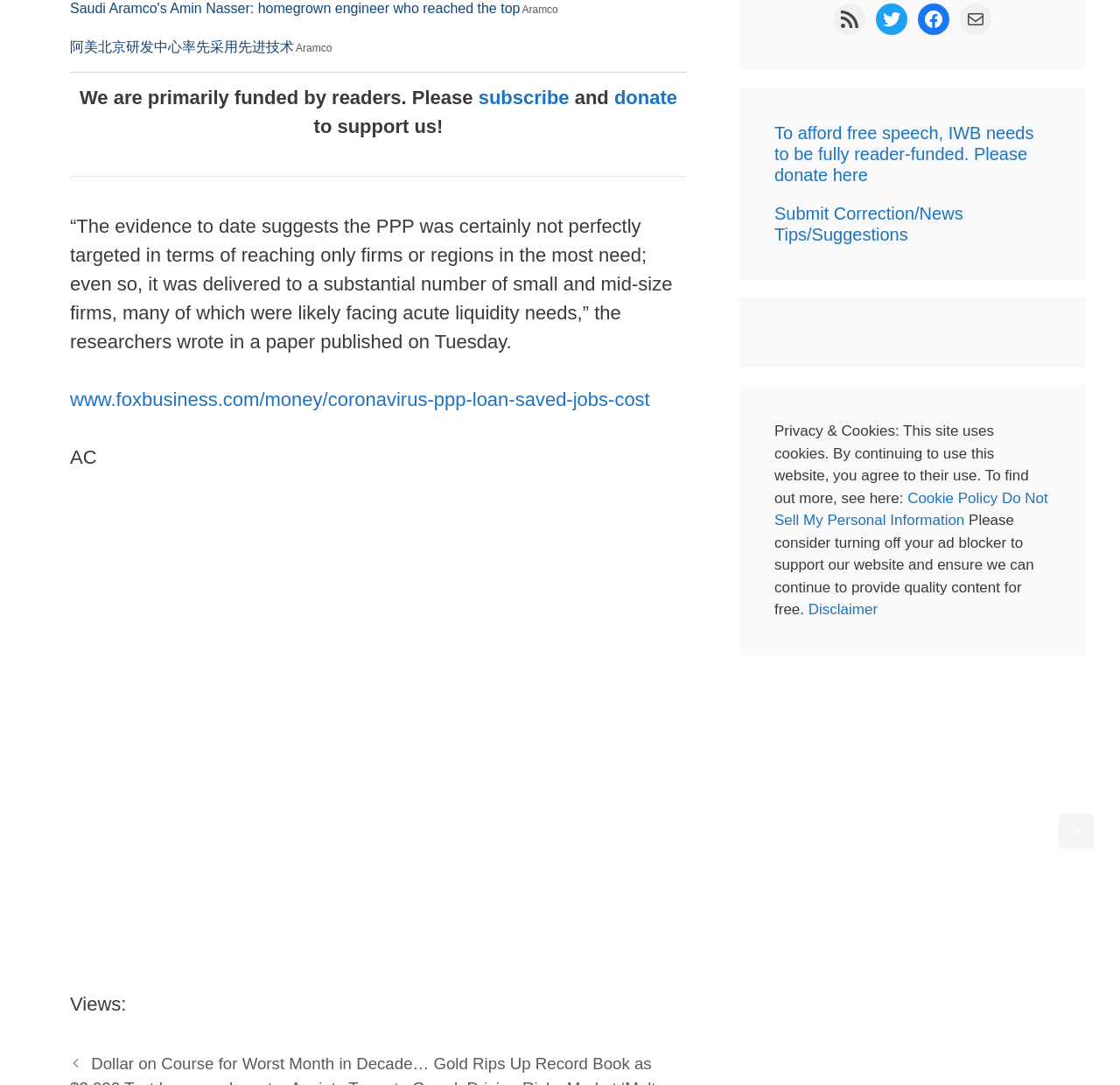Using the provided element description: "Submit Correction/News Tips/Suggestions", determine the bounding box coordinates of the corresponding UI element in the screenshot.

[0.691, 0.188, 0.86, 0.225]